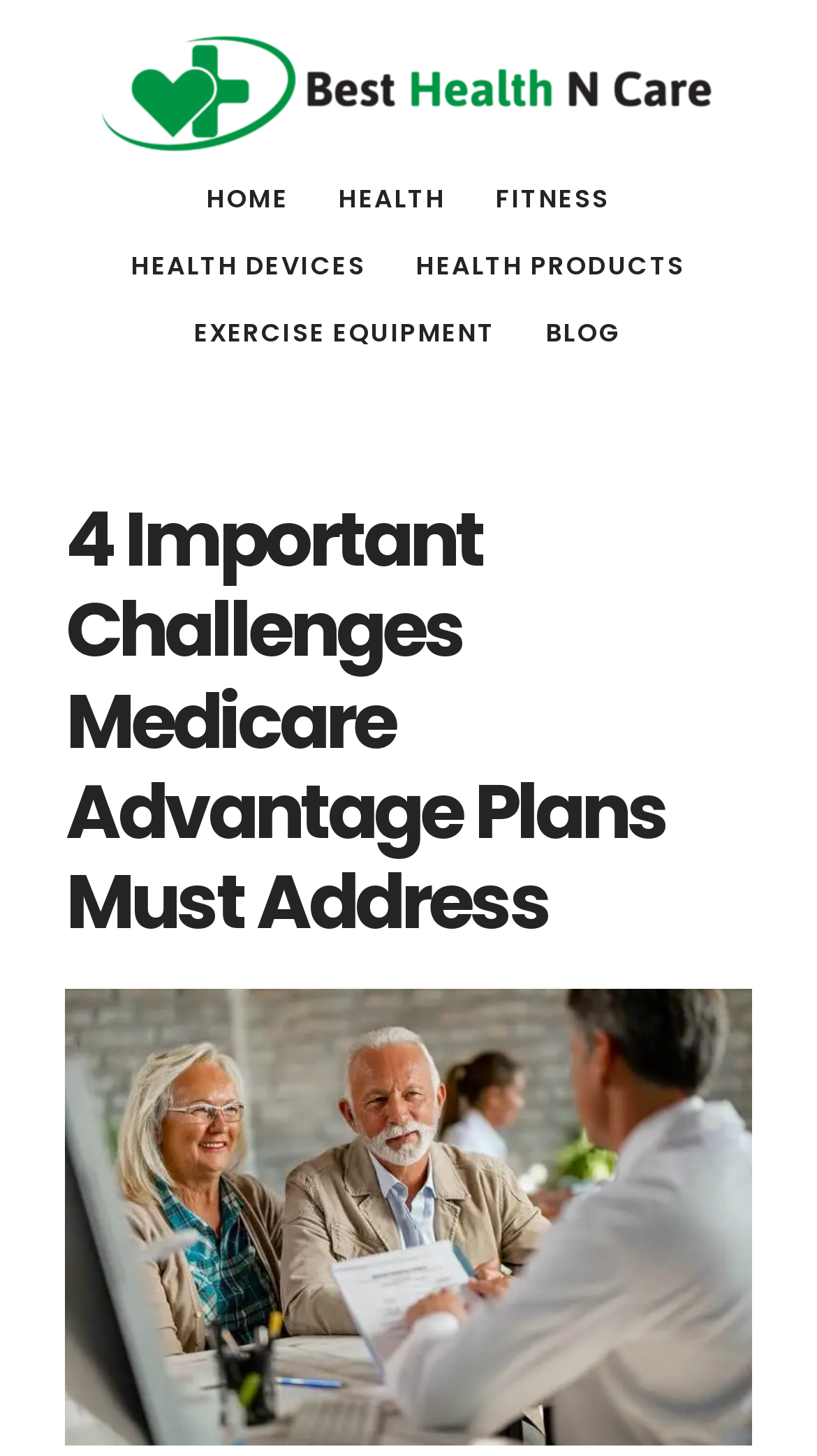What is the purpose of the 'Skip to' links?
Based on the image, answer the question with a single word or brief phrase.

Accessibility